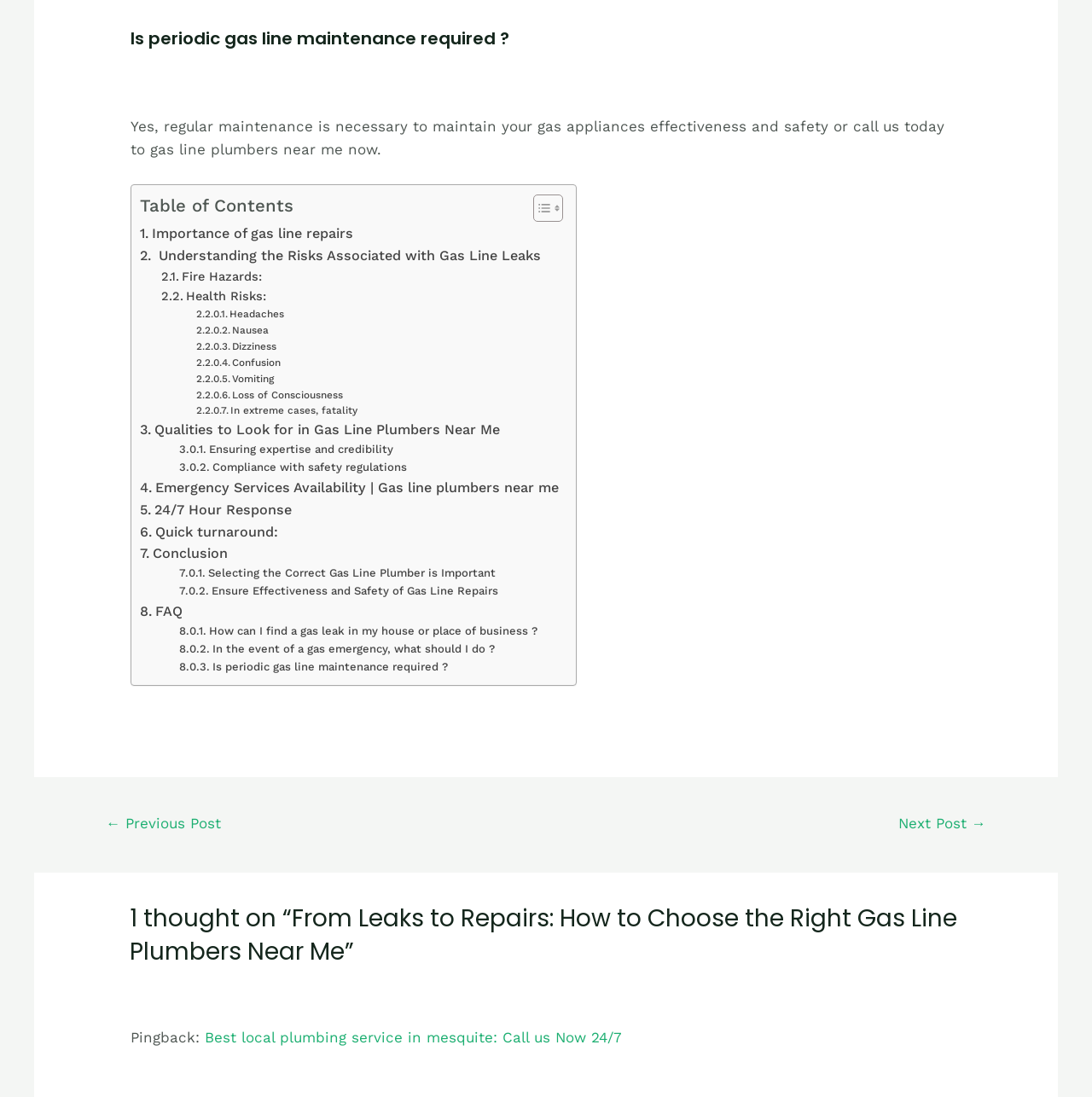Use a single word or phrase to answer this question: 
What is the importance of regular gas line maintenance?

safety and effectiveness